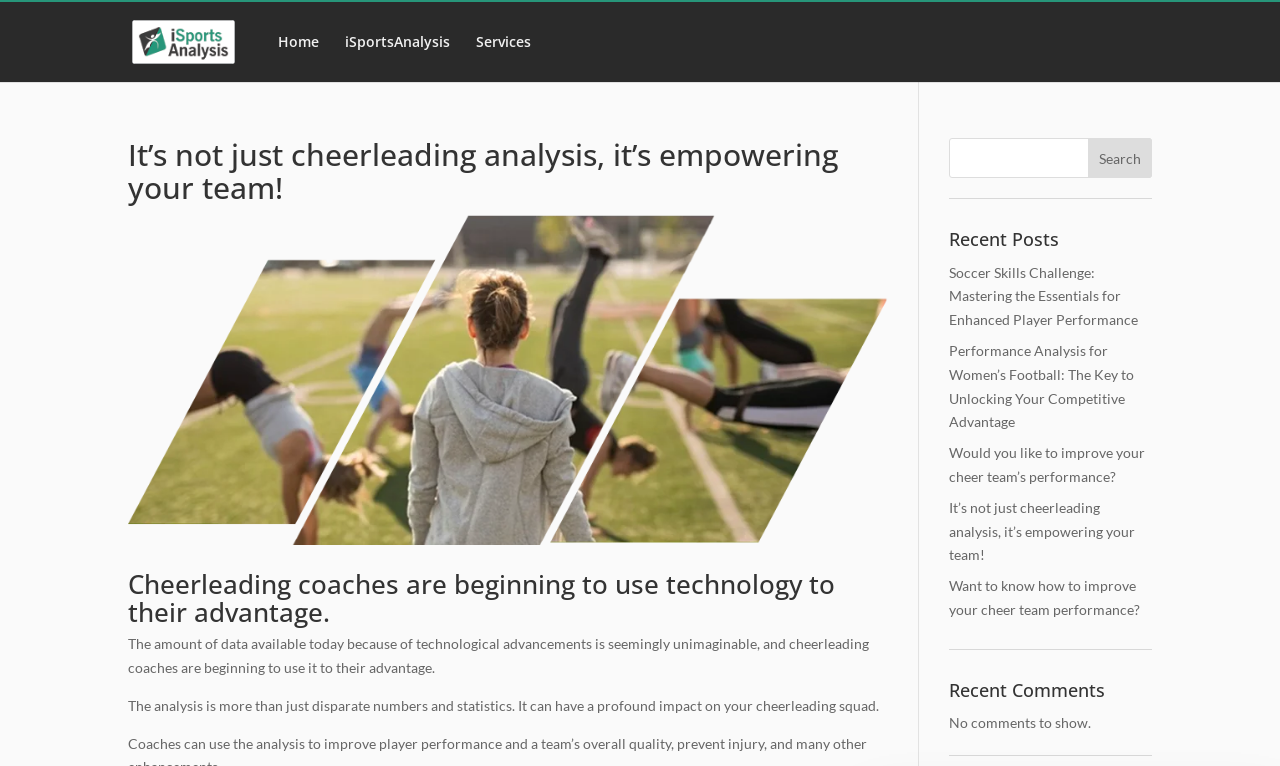Please locate the bounding box coordinates of the element that should be clicked to complete the given instruction: "Read Recent Posts".

[0.741, 0.299, 0.9, 0.34]